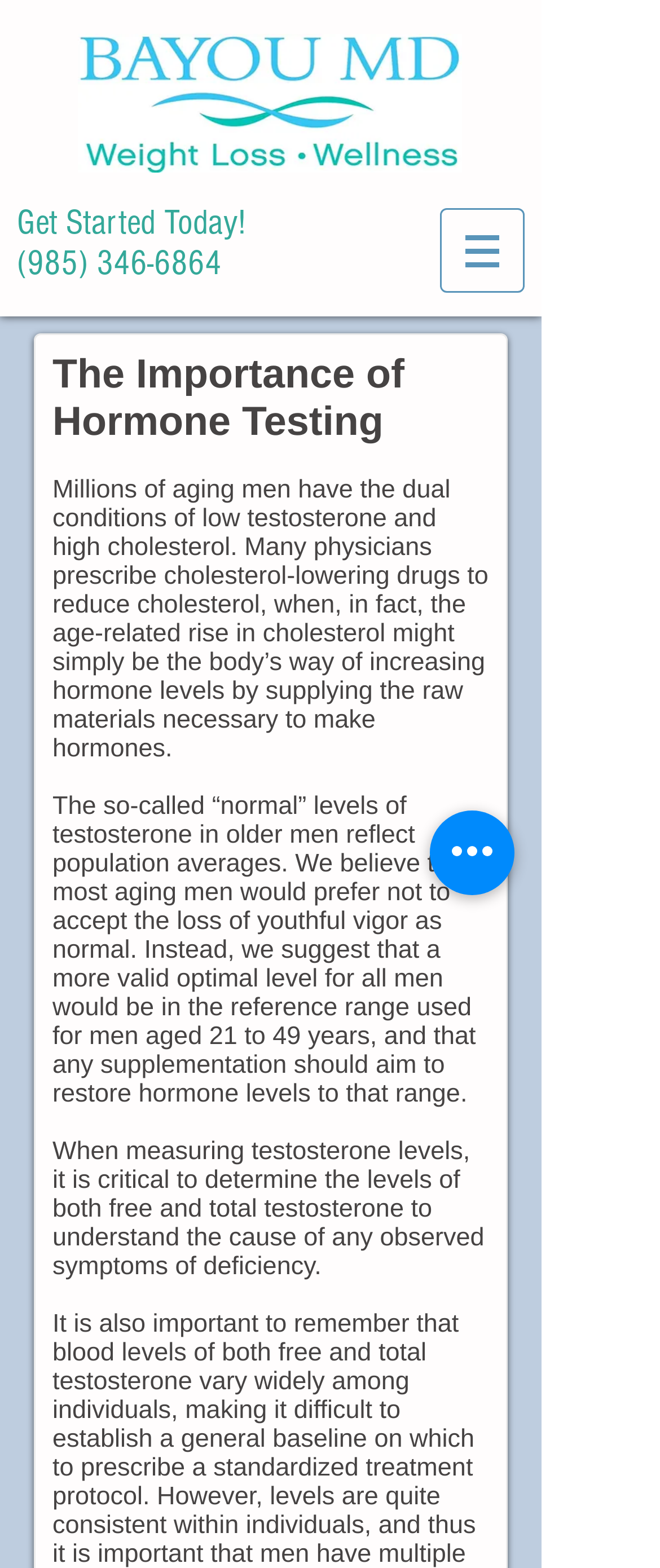Please provide a detailed answer to the question below based on the screenshot: 
Is there a call-to-action on the webpage?

I found a call-to-action on the webpage, which is the 'Get Started Today!' heading element, indicating that the webpage is encouraging visitors to take some action.